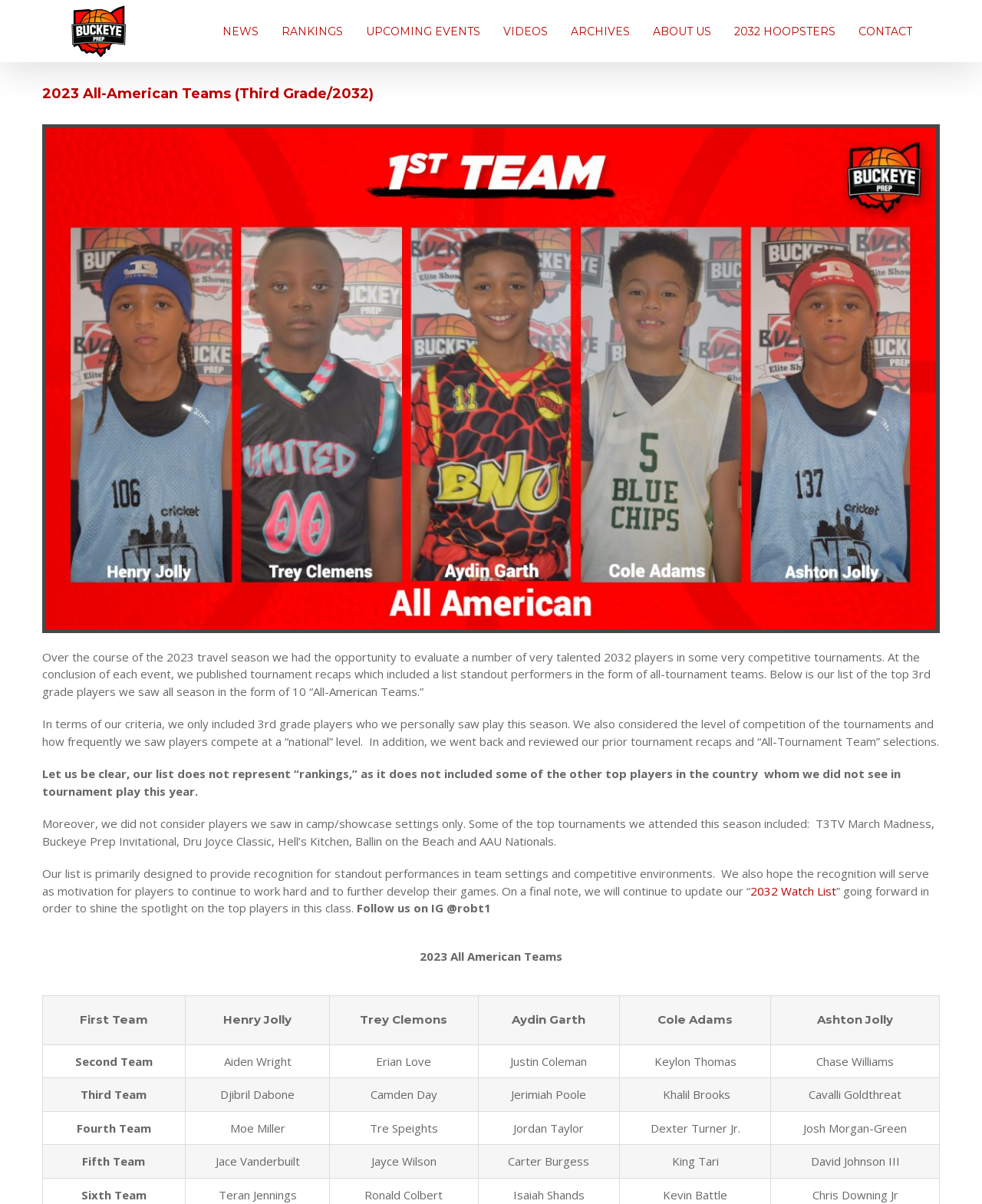Explain the webpage in detail, including its primary components.

The webpage is about the 2023 All-American Teams for third-grade basketball players in the 2032 class. At the top, there is a logo of Buckeye Prep Report, and a navigation menu with links to NEWS, RANKINGS, UPCOMING EVENTS, VIDEOS, ARCHIVES, ABOUT US, 2032 HOOPSTERS, and CONTACT. 

Below the navigation menu, there is a heading that reads "2023 All-American Teams (Third Grade/2032)". Next to the heading, there is an image labeled "first Team #2". 

The main content of the webpage is a series of paragraphs explaining the criteria for selecting the All-American Teams. The text explains that the teams are based on the players' performances in competitive tournaments, and that the list does not represent rankings. The text also mentions that the recognition is meant to motivate players to continue working hard and developing their games.

Below the explanatory text, there is a table with 10 rows, each representing an All-American Team. The teams are labeled from First Team to Tenth Team, and each team has five players listed. The players' names are listed in columns, with the team label in the first column.

At the bottom of the webpage, there is a link to the "2032 Watch List" and a call to follow the Buckeye Prep Report on Instagram. There is also a link to go back to the top of the page.